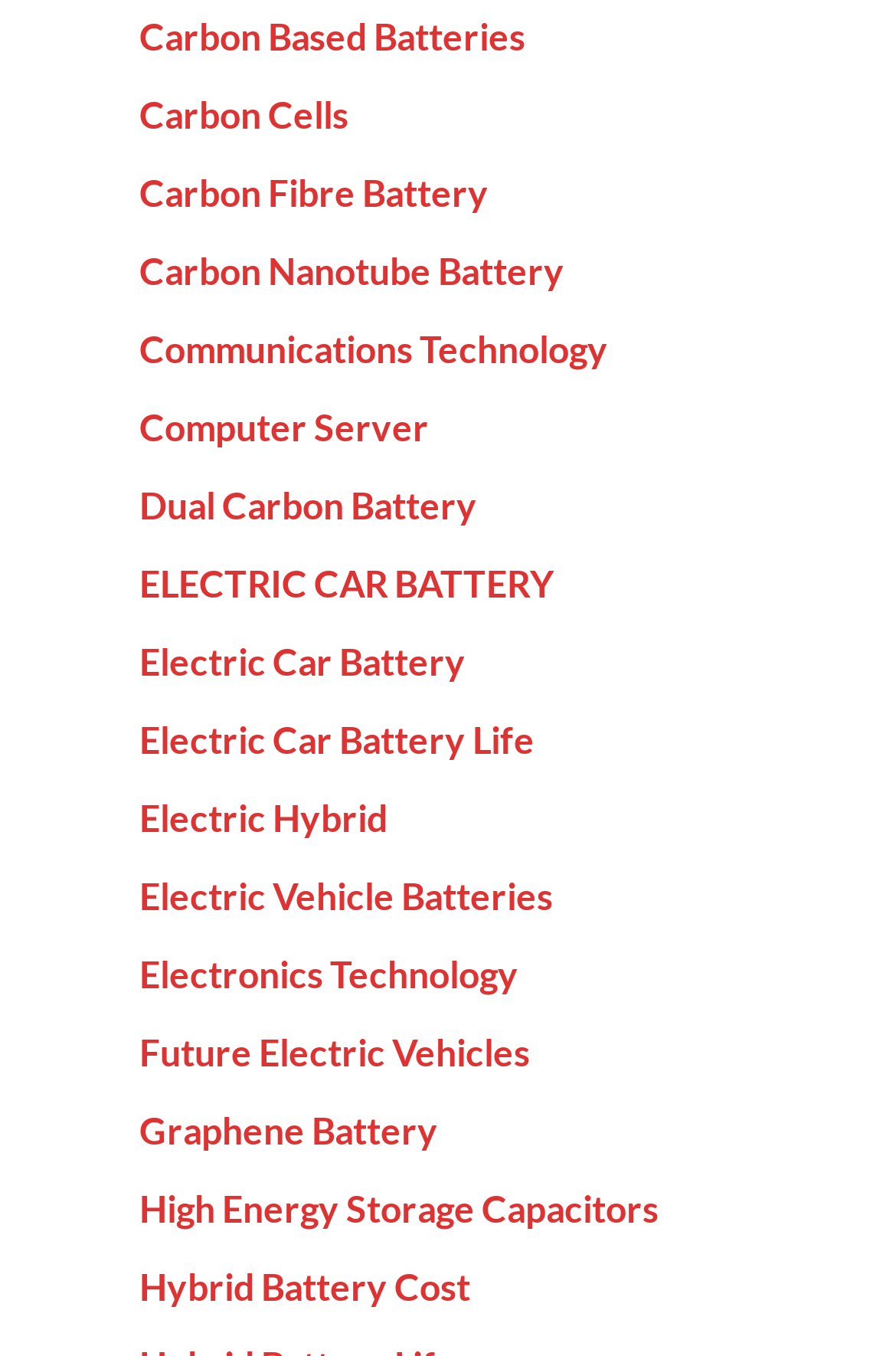Find the bounding box coordinates for the area you need to click to carry out the instruction: "View the 'Olympics' page". The coordinates should be four float numbers between 0 and 1, indicated as [left, top, right, bottom].

None